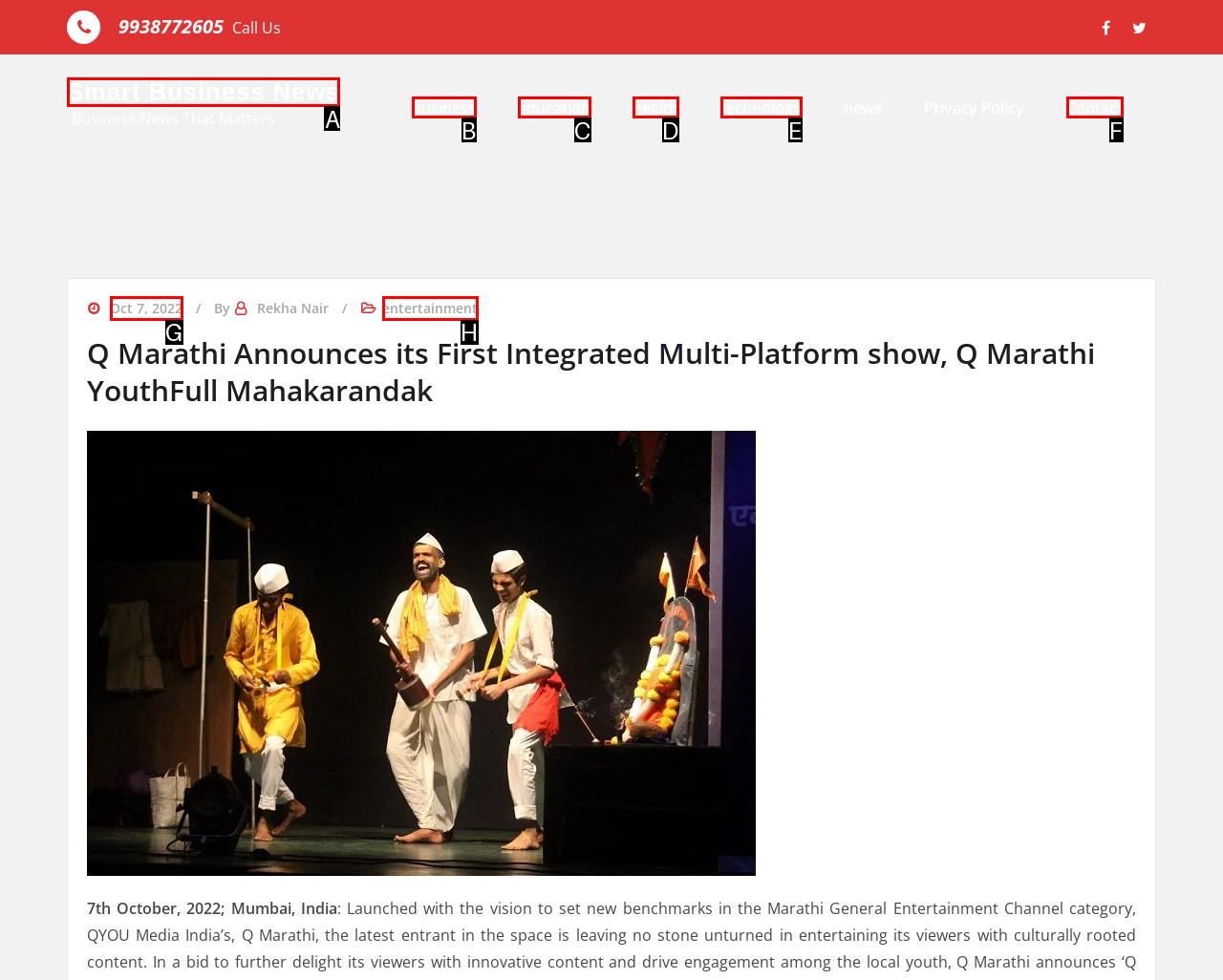Select the correct UI element to click for this task: Click on Join Now.
Answer using the letter from the provided options.

None